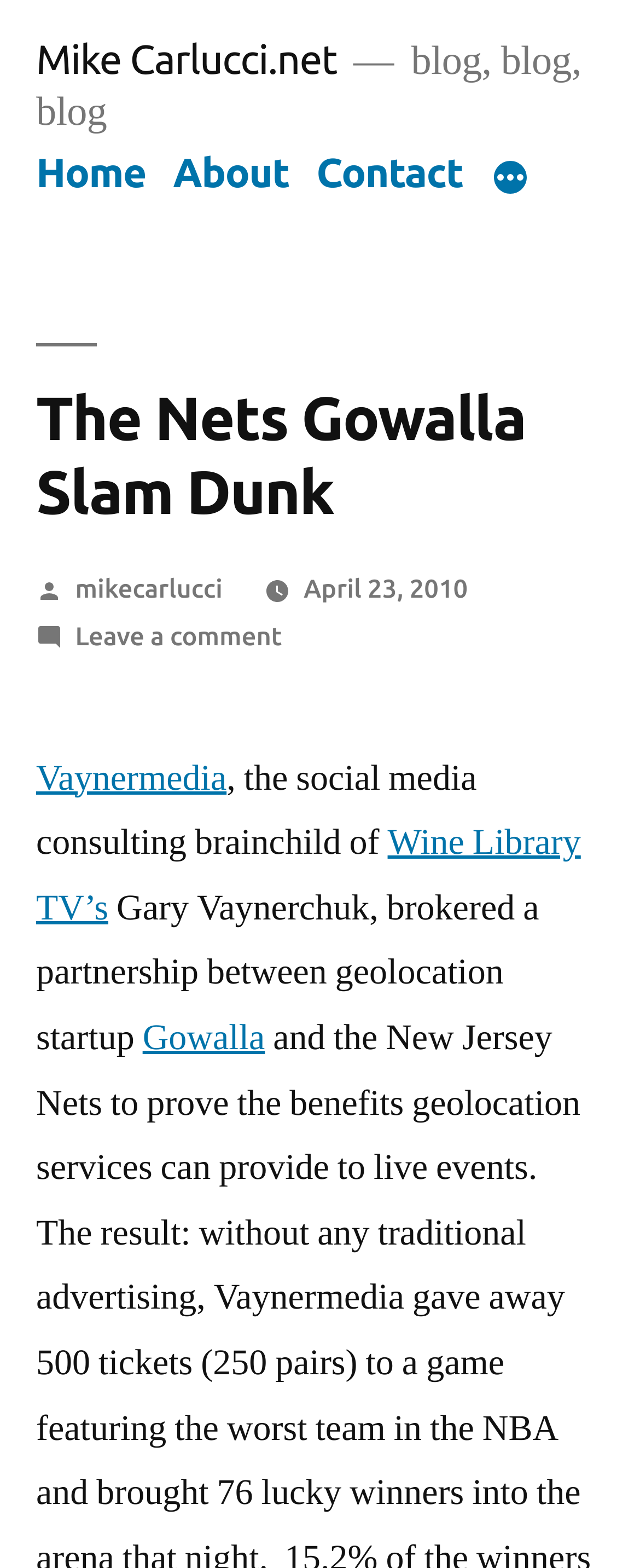What is the name of the geolocation startup mentioned in the article?
Respond with a short answer, either a single word or a phrase, based on the image.

Gowalla